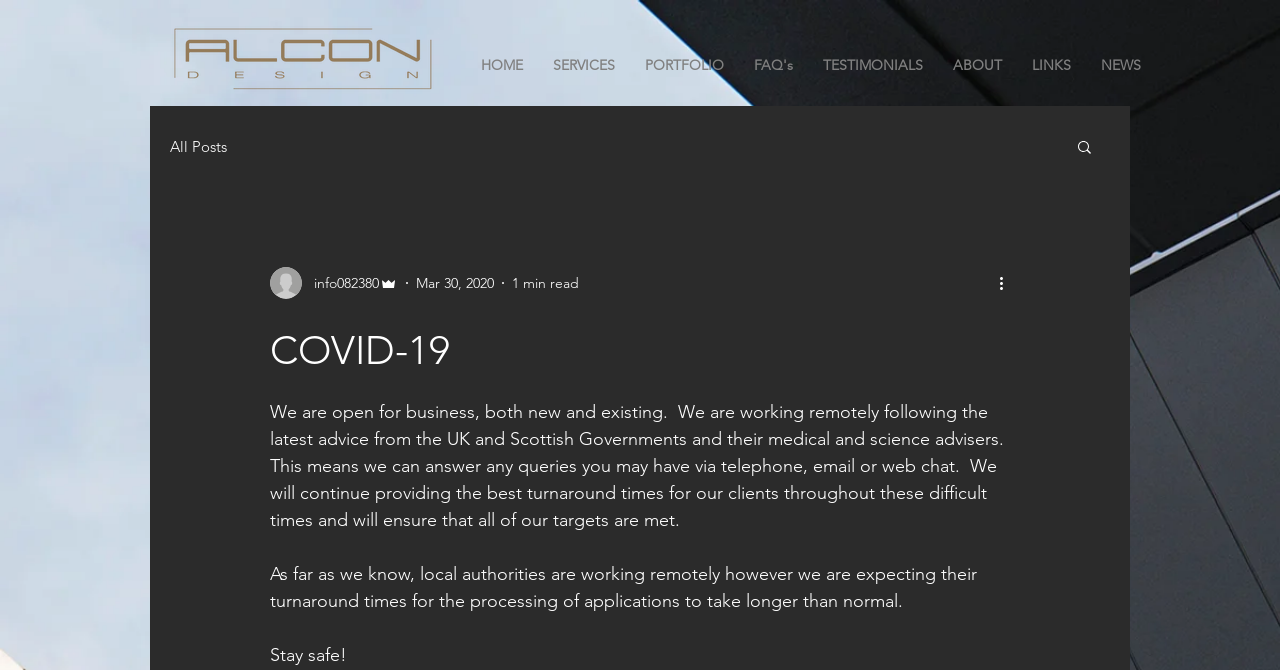Find the bounding box coordinates for the HTML element described as: "aria-label="More actions"". The coordinates should consist of four float values between 0 and 1, i.e., [left, top, right, bottom].

[0.778, 0.404, 0.797, 0.44]